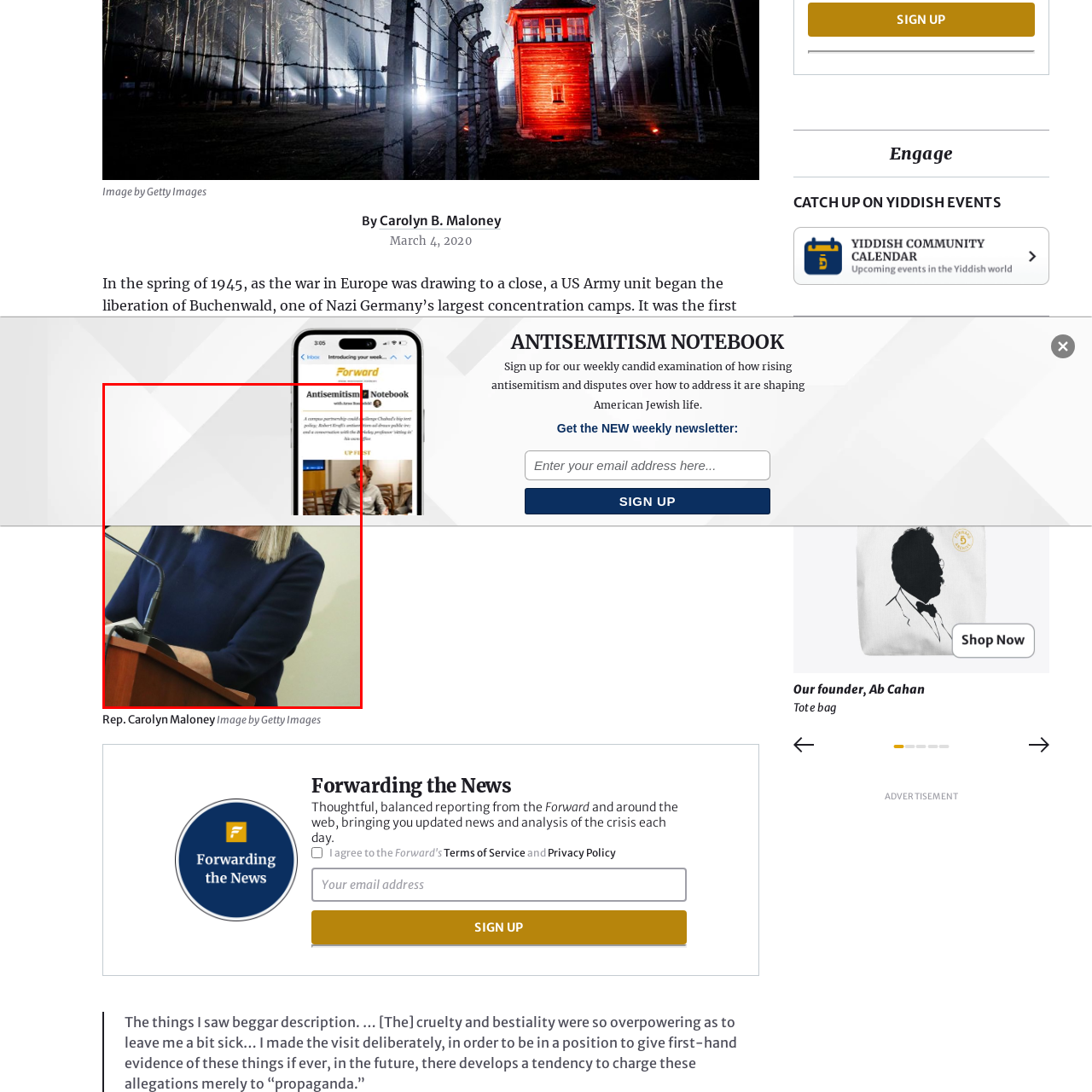Create an extensive description for the image inside the red frame.

The image features a close-up of a woman in a navy blue dress, partially concealed behind a podium, suggesting she is addressing an audience. Her hands are seen holding a piece of paper or document, indicative of a formal speech or presentation. In the background, there is a glimpse of a digital interface featuring the title "Antisemitism Notebook," hinting at a discussion or educational initiative surrounding rising antisemitism and its implications. This image captures a moment of engagement in a serious examination of societal issues, emphasizing the significance of the dialogue being presented.